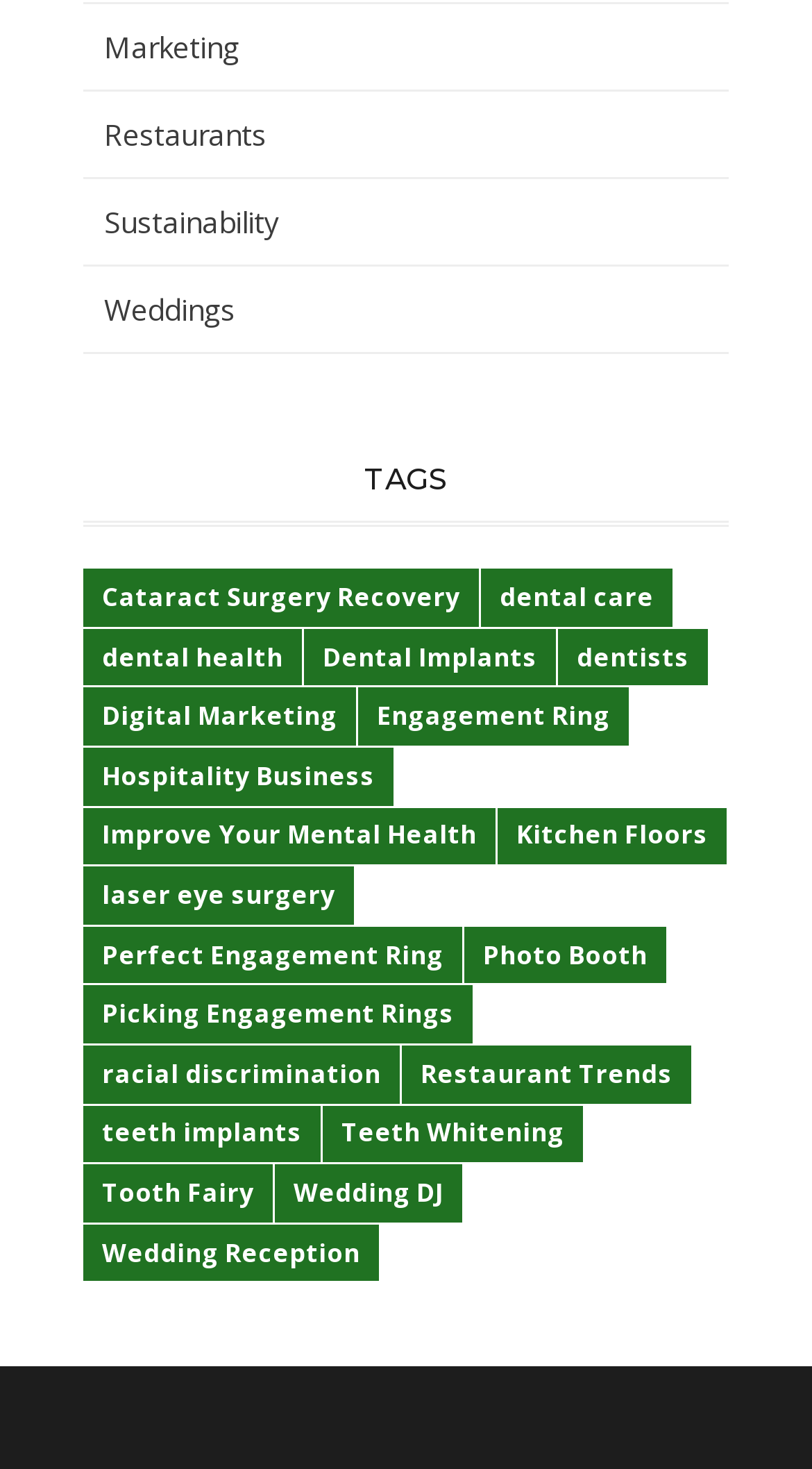Locate the bounding box coordinates of the area you need to click to fulfill this instruction: 'Subscribe to RSS feed'. The coordinates must be in the form of four float numbers ranging from 0 to 1: [left, top, right, bottom].

None